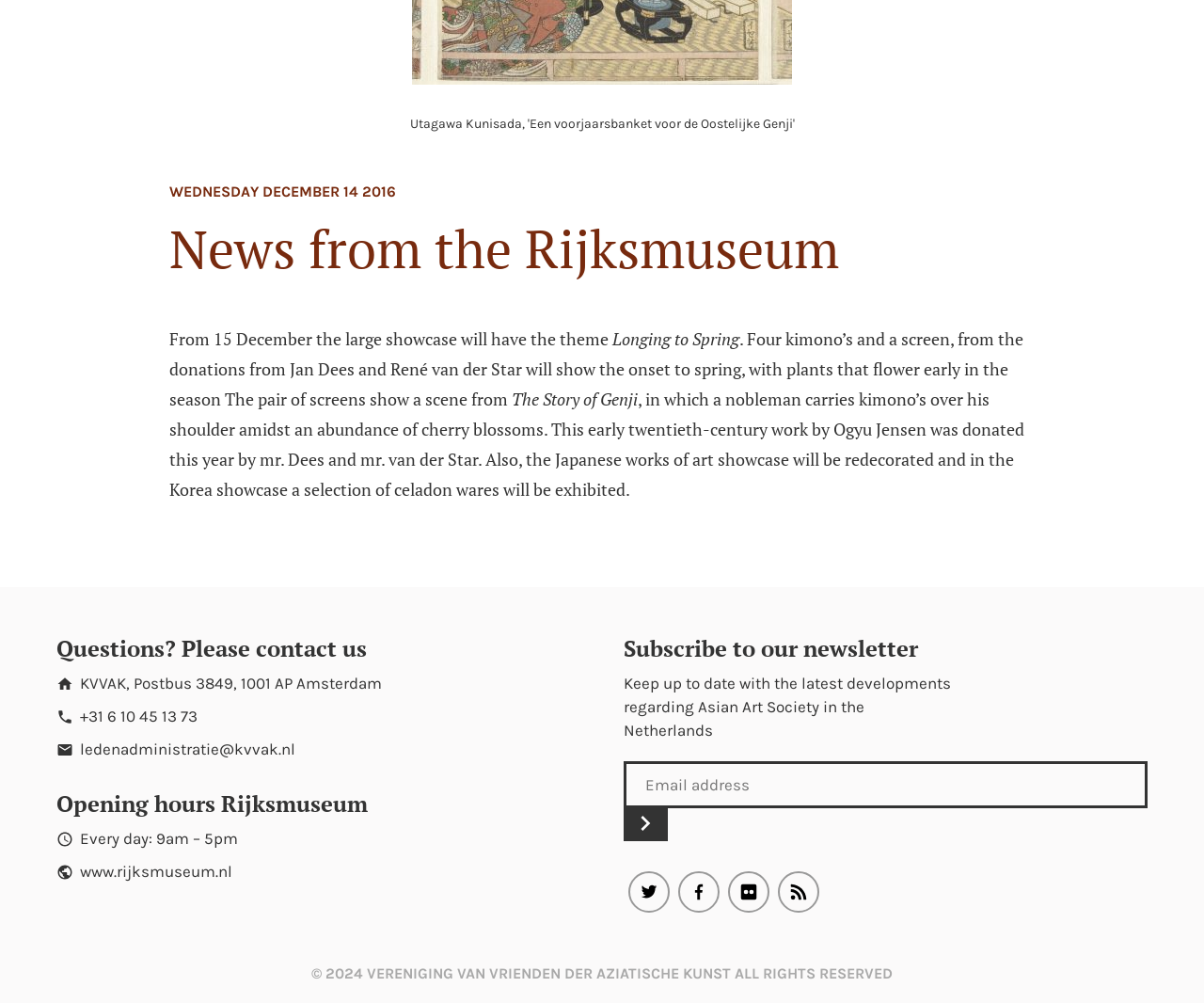Based on the provided description, "Facebook", find the bounding box of the corresponding UI element in the screenshot.

[0.563, 0.869, 0.598, 0.91]